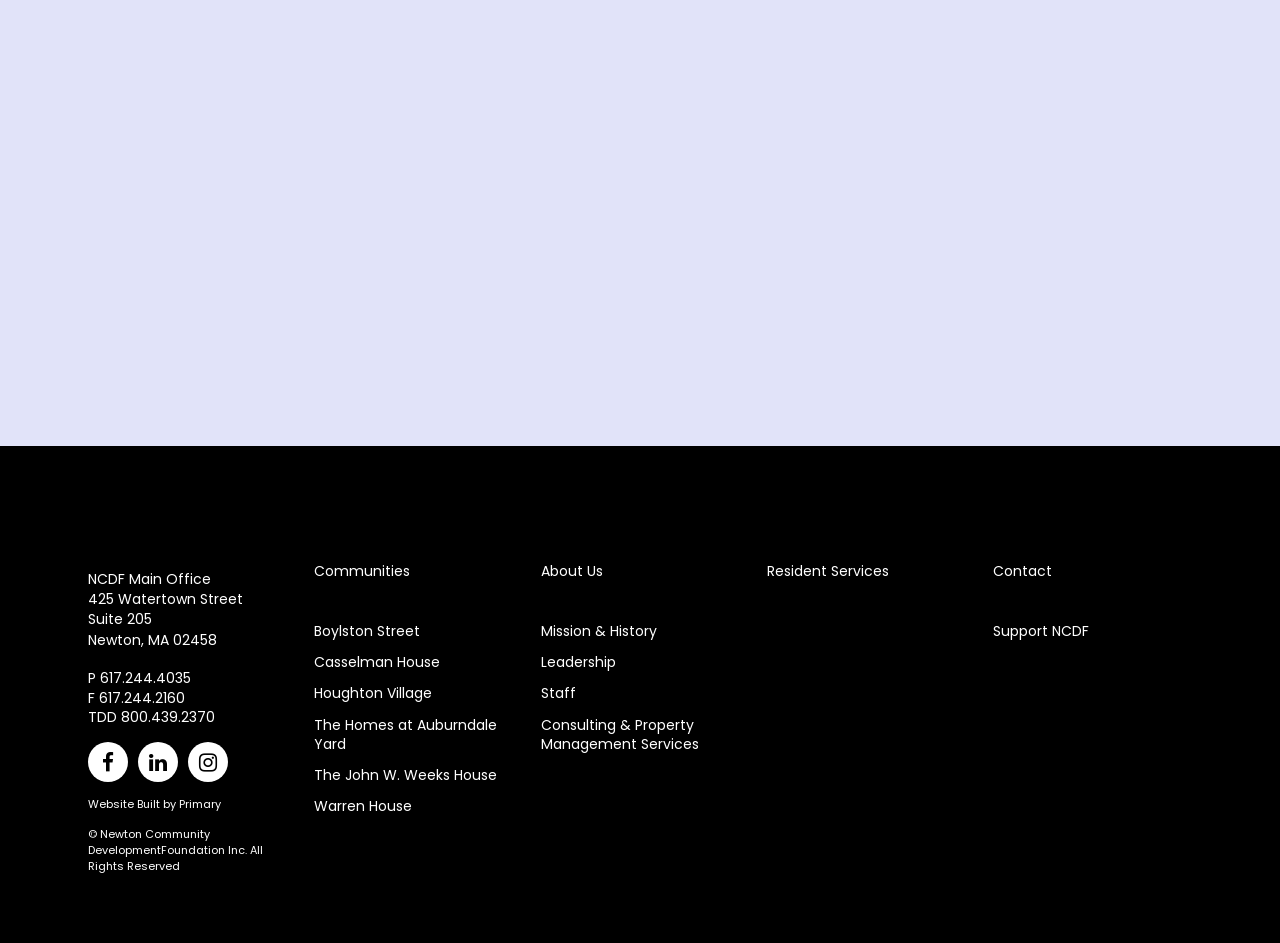Refer to the screenshot and answer the following question in detail:
What is the phone number for TDD?

I found the link with the text 'TDD' and its adjacent link has the phone number '800.439.2370', so this is the phone number for TDD.